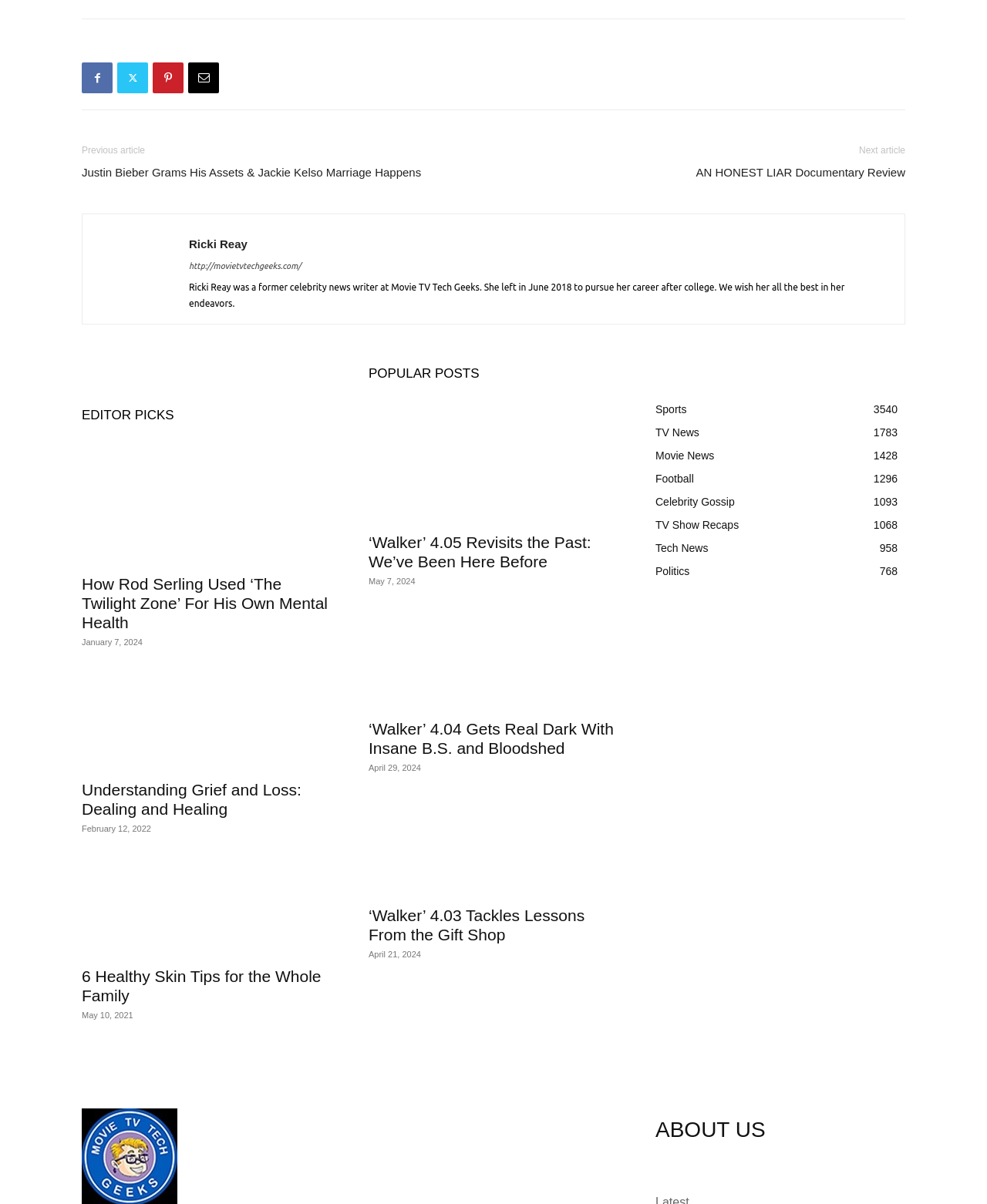Determine the bounding box coordinates for the element that should be clicked to follow this instruction: "Check the 'About Us' page". The coordinates should be given as four float numbers between 0 and 1, in the format [left, top, right, bottom].

[0.664, 0.927, 0.775, 0.95]